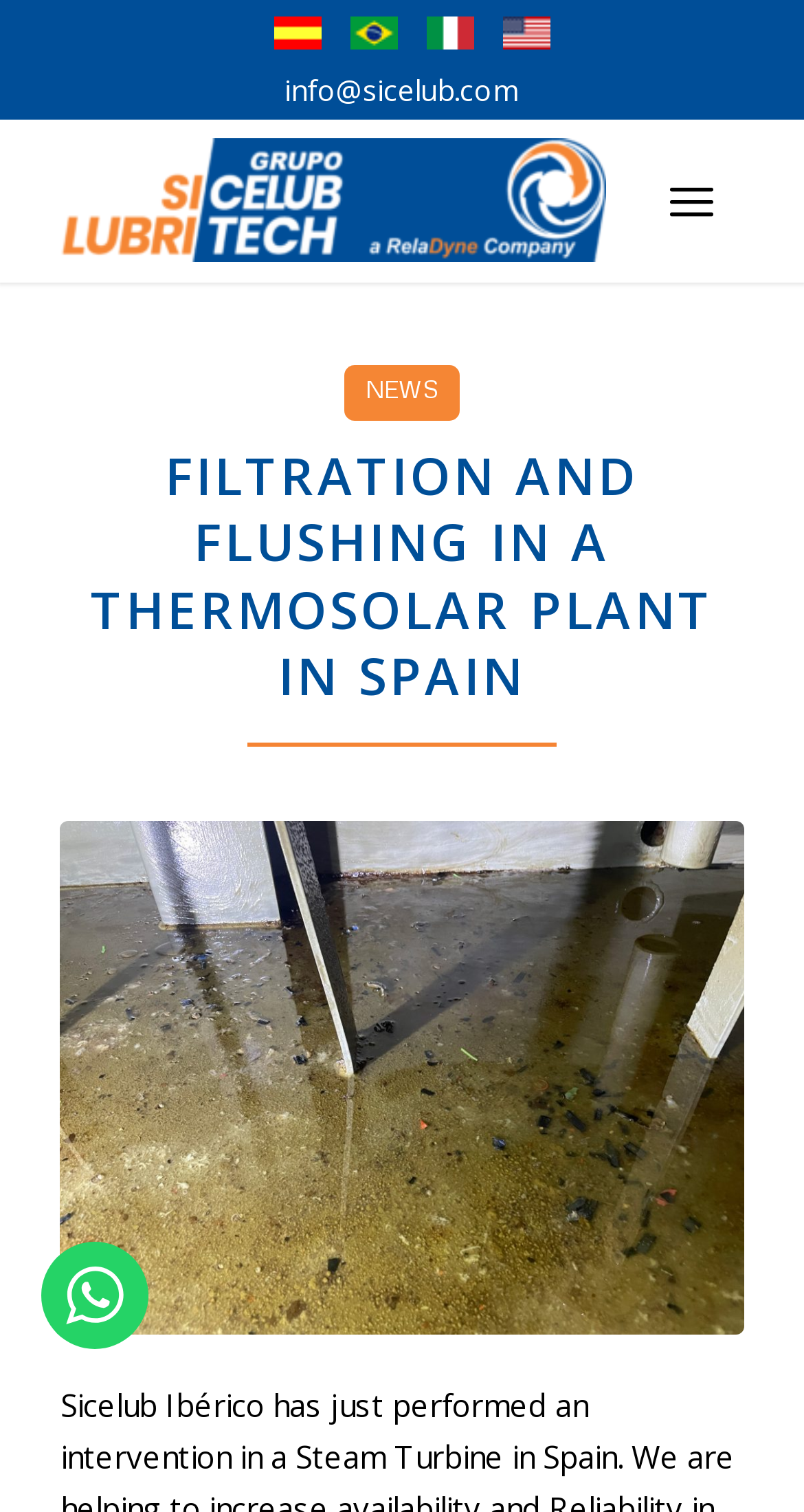What is the email address provided?
Answer the question with as much detail as you can, using the image as a reference.

I found the email address 'info@sicelub.com' displayed on the webpage, which is likely a contact email for the company.